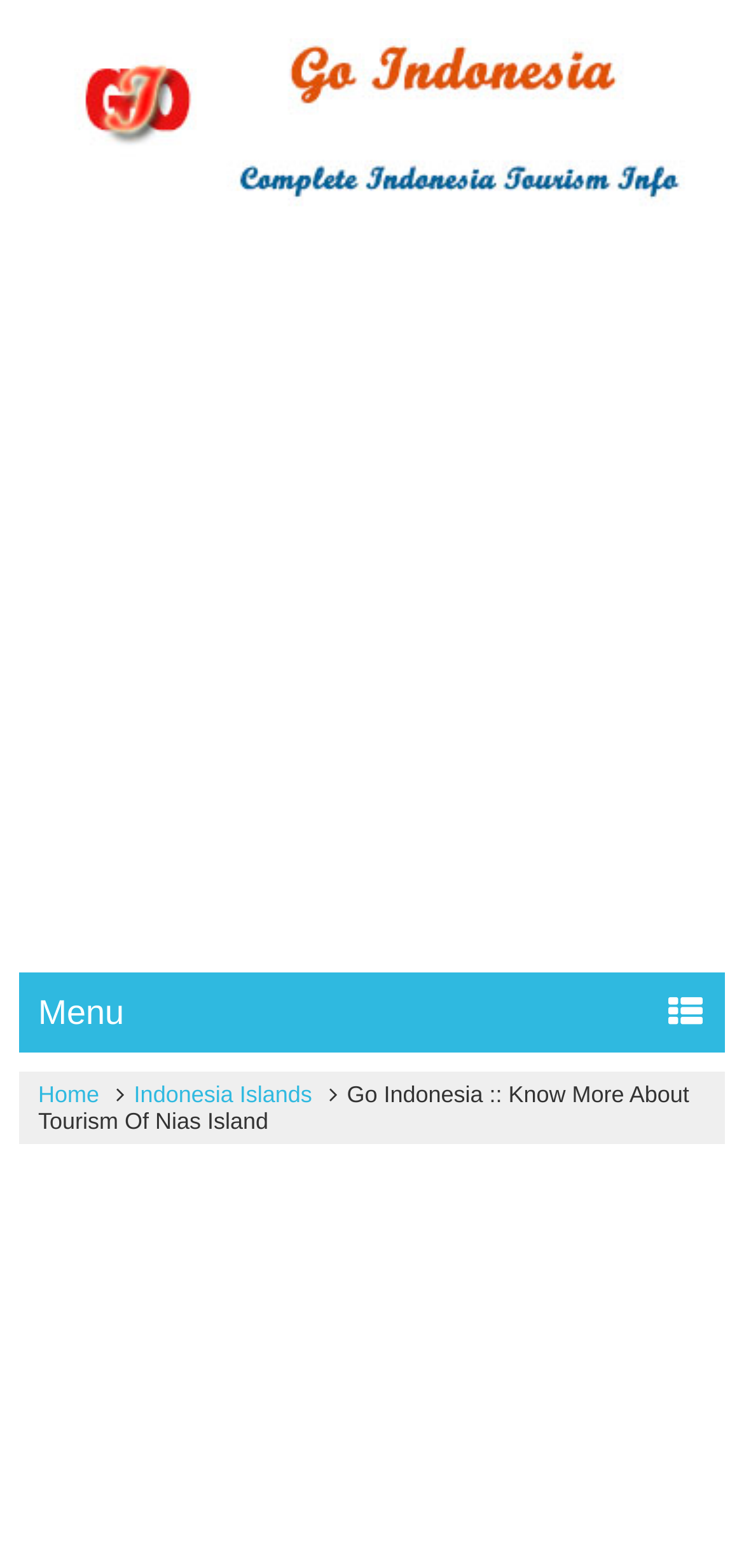Create a detailed summary of all the visual and textual information on the webpage.

The webpage is about tourism in Nias Island, Indonesia. At the top left corner, there is a logo of "Go Indonesia" which is an image with a link to the website's homepage. Below the logo, there is a large advertisement iframe that spans the entire width of the page.

On the top right side, there is a menu section with three elements. The first element is a "Menu" label, followed by two links: "Home" and "Indonesia Islands". These links are positioned horizontally next to each other.

Below the menu section, there is a title that reads "Go Indonesia :: Know More About Tourism Of Nias Island", which is a brief summary of the webpage's content.